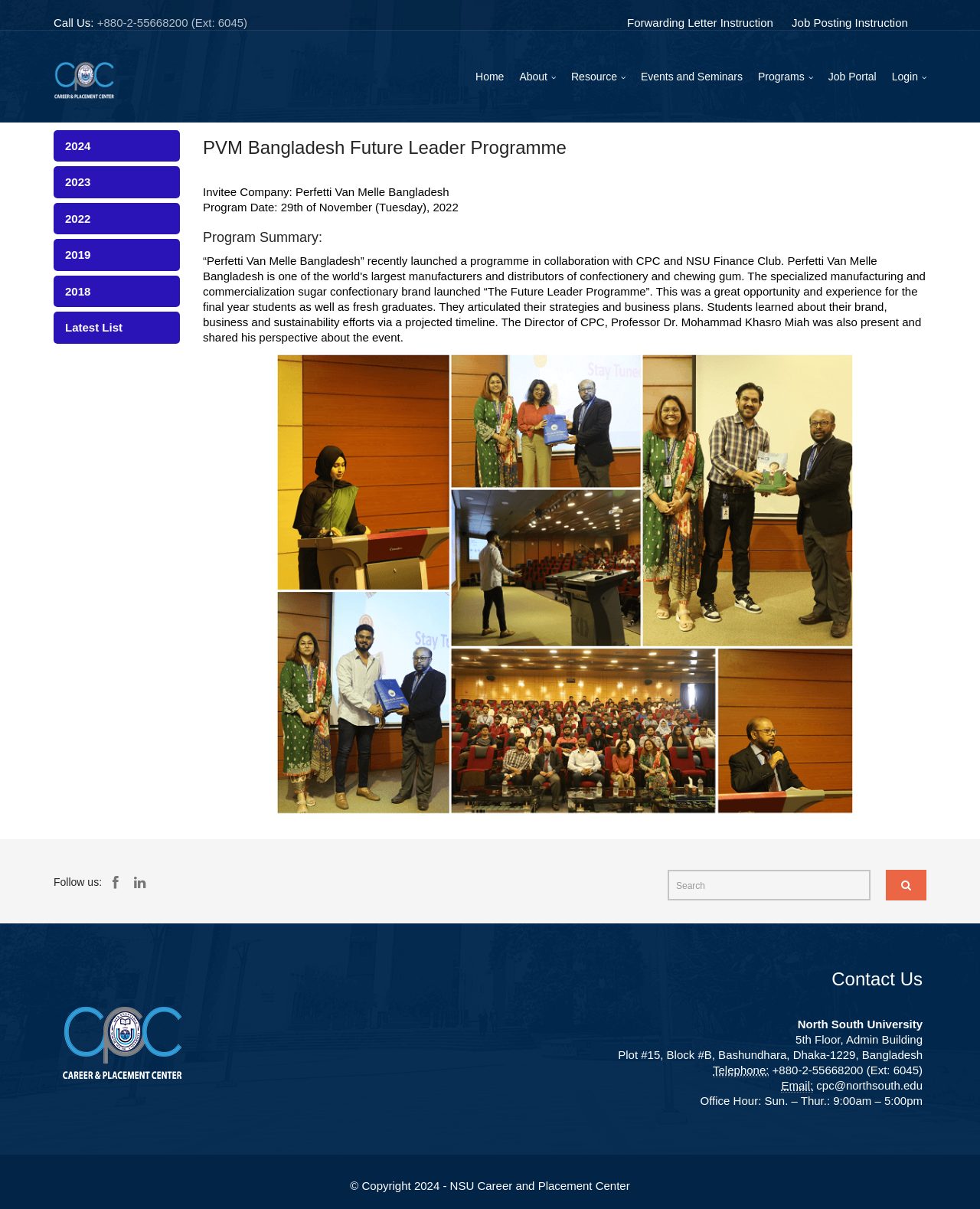Please identify the bounding box coordinates for the region that you need to click to follow this instruction: "Click on 'Learn More'".

None